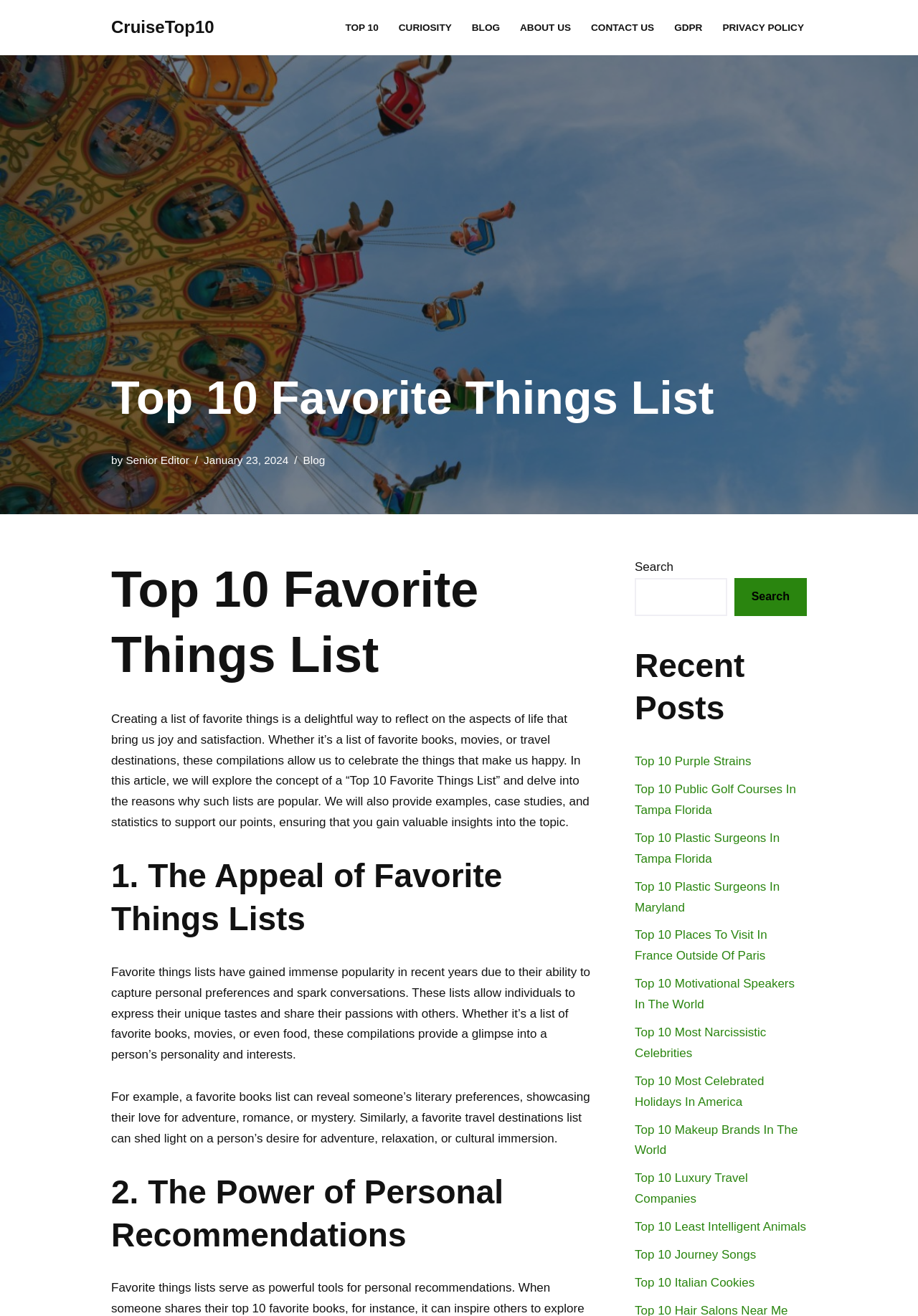Locate the bounding box coordinates of the UI element described by: "parent_node: Search name="s"". Provide the coordinates as four float numbers between 0 and 1, formatted as [left, top, right, bottom].

[0.691, 0.439, 0.792, 0.468]